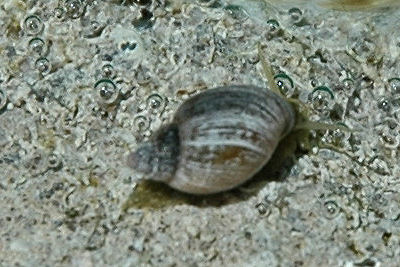Summarize the image with a detailed description that highlights all prominent details.

The image features a close-up of a Banff Springs Snail, a rare species known for its unique habitat. This small, aquatic snail is typically found in the pristine waters of specific springs in Banff National Park, Canada. Its shell displays a mottled pattern that provides camouflage against the rocky substrate. The surrounding environment includes tiny bubbles and sediment, hinting at the snail's natural habitat, which is critical to its survival. This species is protected due to its limited distribution, making the conservation of its basin essential for its continued existence.